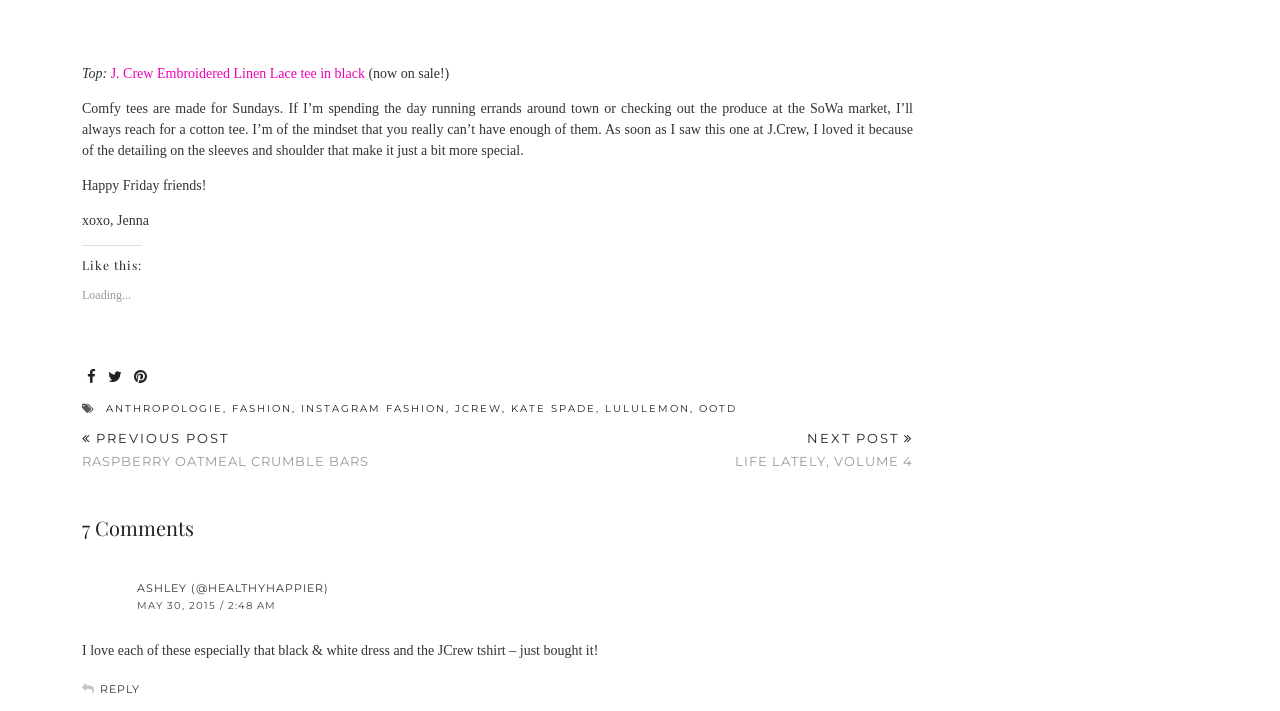What is the date of the first comment?
Based on the image, respond with a single word or phrase.

MAY 30, 2015